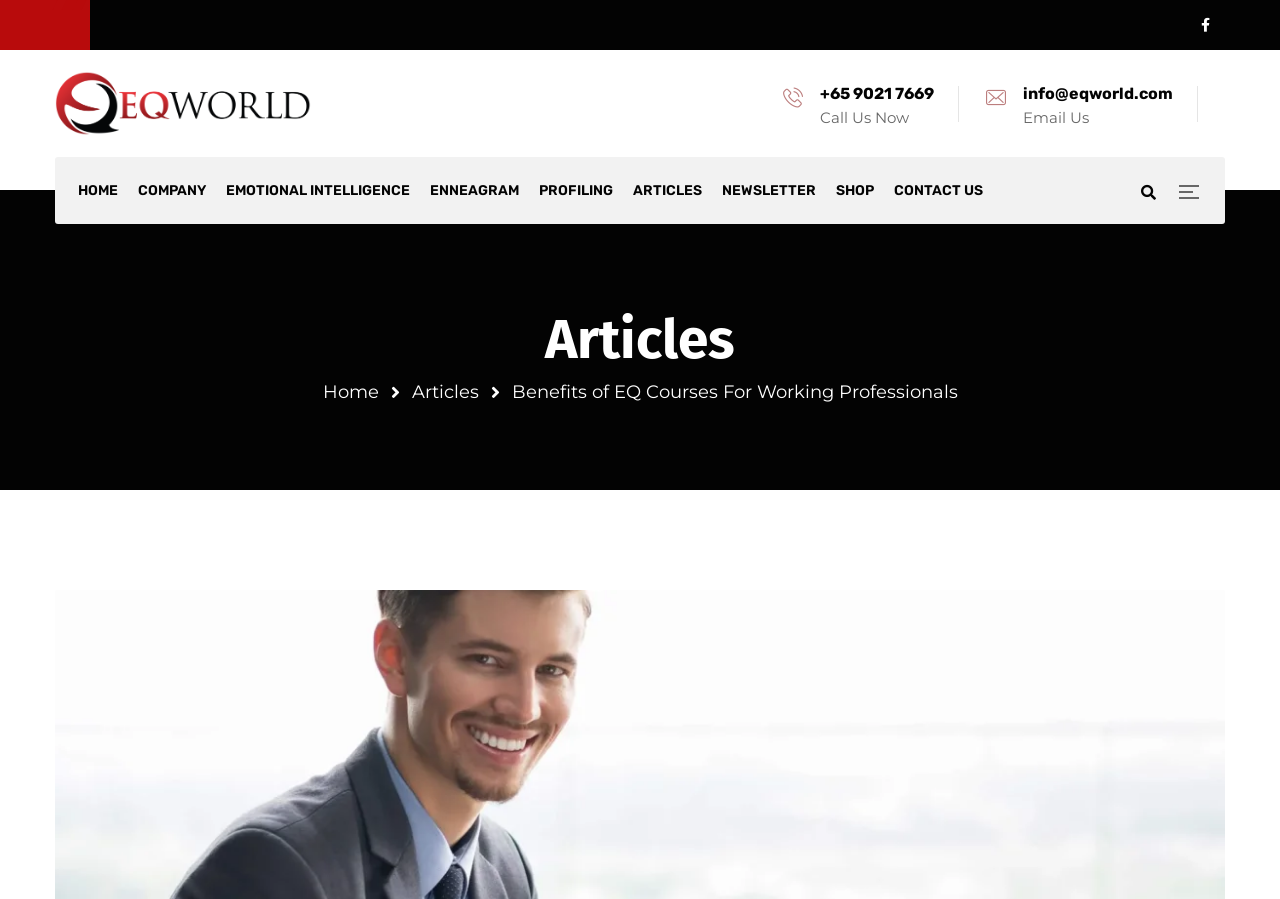Describe the webpage in detail, including text, images, and layout.

This webpage is about the benefits of emotional intelligence courses for working professionals. At the top right corner, there is a social media link icon. Below it, there are two tables side by side, with the left one containing a link to "EQ World" accompanied by an image, and the right one having contact information, including a phone number and an email address.

Above the main content, there is a navigation menu with links to various sections, including "HOME", "COMPANY", "EMOTIONAL INTELLIGENCE", "ENNEAGRAM", "PROFILING", "ARTICLES", "NEWSLETTER", "SHOP", and "CONTACT US". 

The main content is headed by a title "Benefits of EQ Courses For Working Professionals" and is likely an article discussing the benefits of emotional intelligence courses for working professionals. There are also links to "Home" and "Articles" on the left side of the main content.